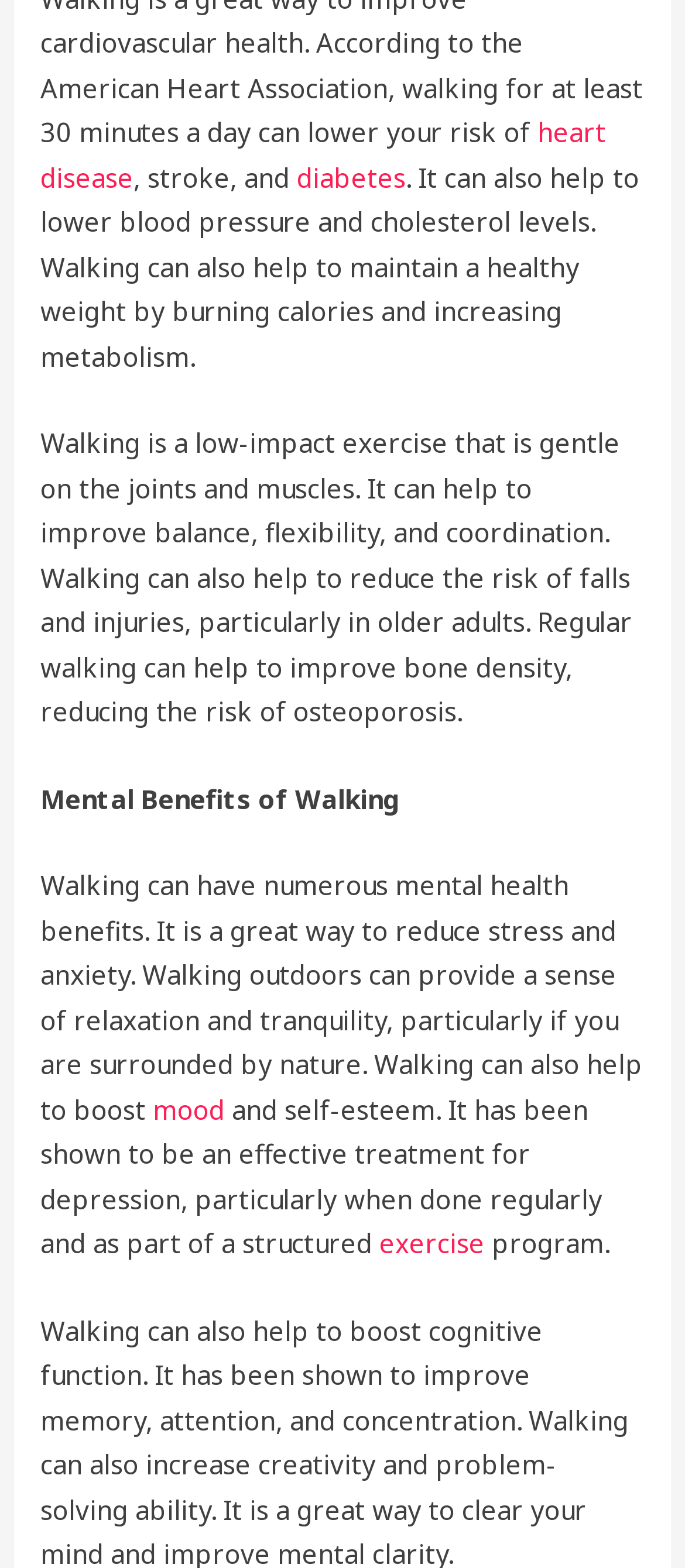Identify the coordinates of the bounding box for the element described below: "heart disease". Return the coordinates as four float numbers between 0 and 1: [left, top, right, bottom].

[0.059, 0.073, 0.885, 0.124]